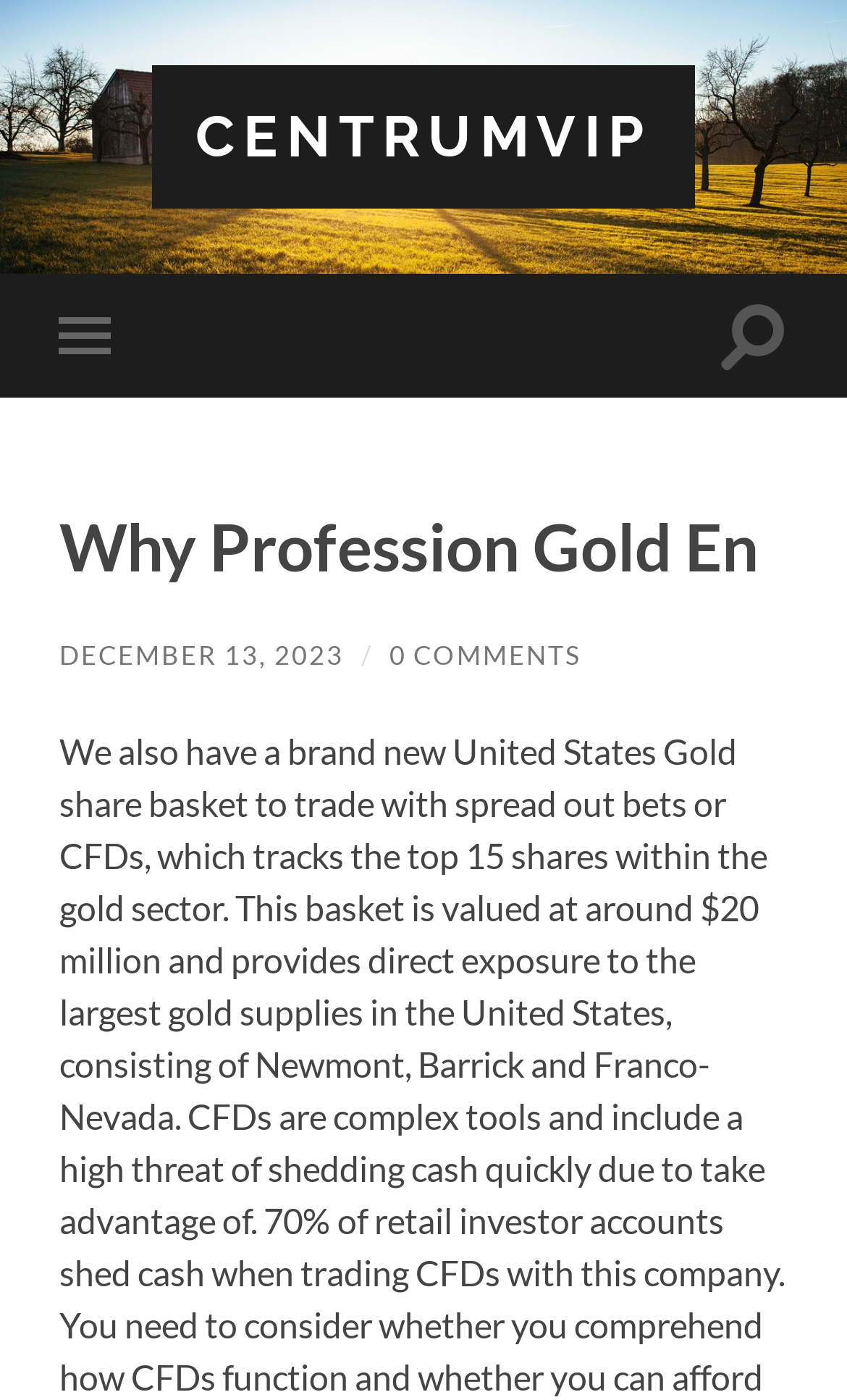From the image, can you give a detailed response to the question below:
What is the main topic of the webpage?

I inferred this from the main heading 'Why Profession Gold En' and the context of the webpage, which suggests that the webpage is discussing gold-related topics.